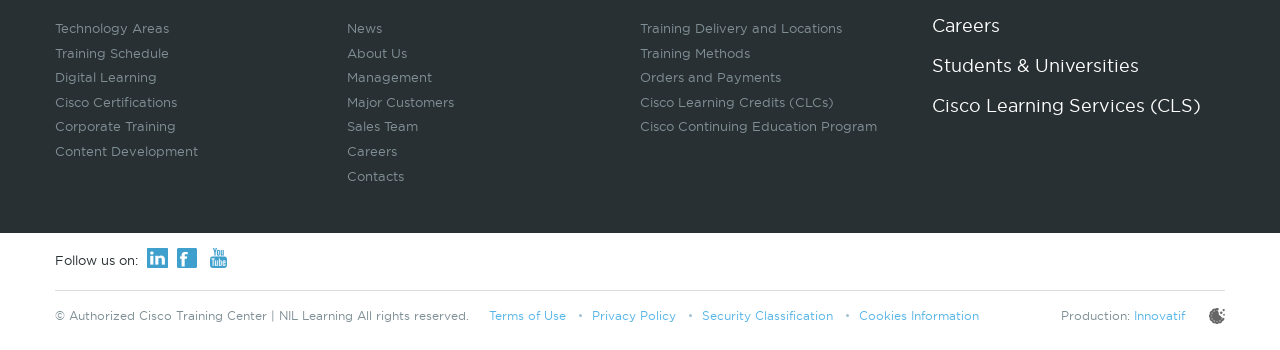What is the name of the company?
Answer briefly with a single word or phrase based on the image.

NIL Learning